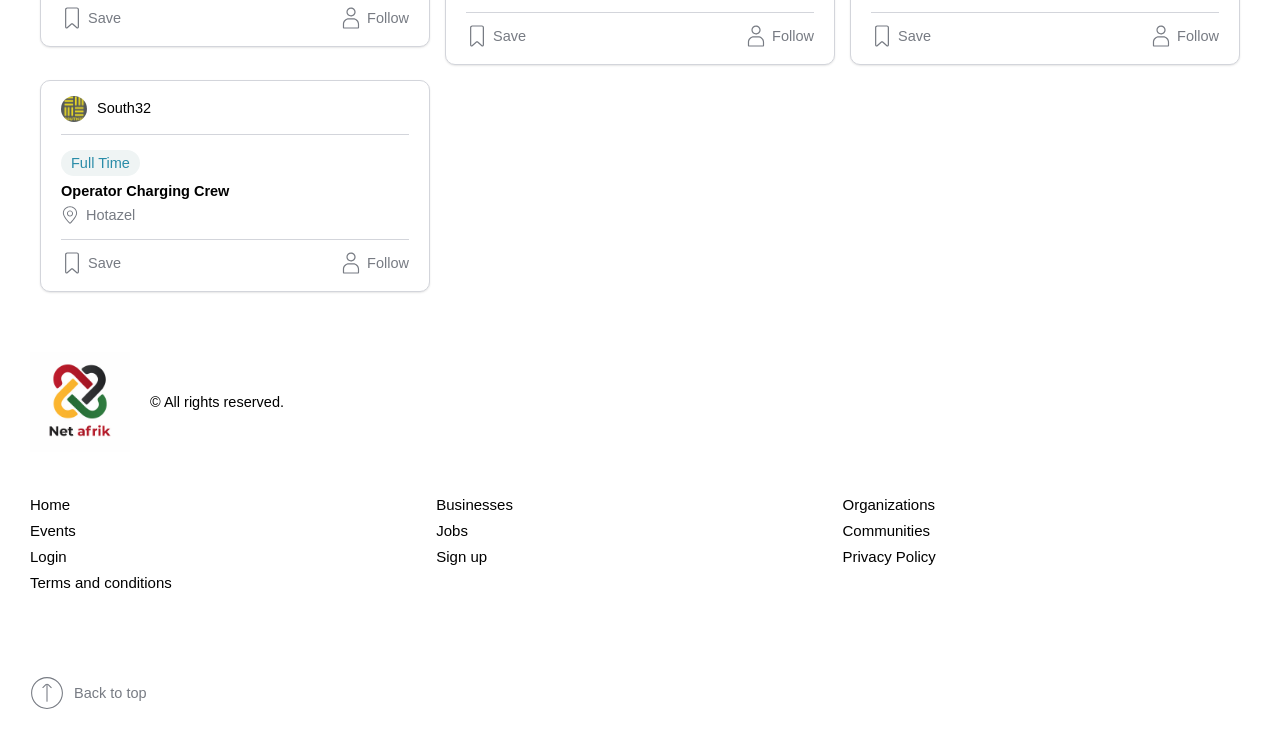Locate the bounding box coordinates of the element that should be clicked to execute the following instruction: "Click the 'Save' button".

[0.048, 0.009, 0.095, 0.038]